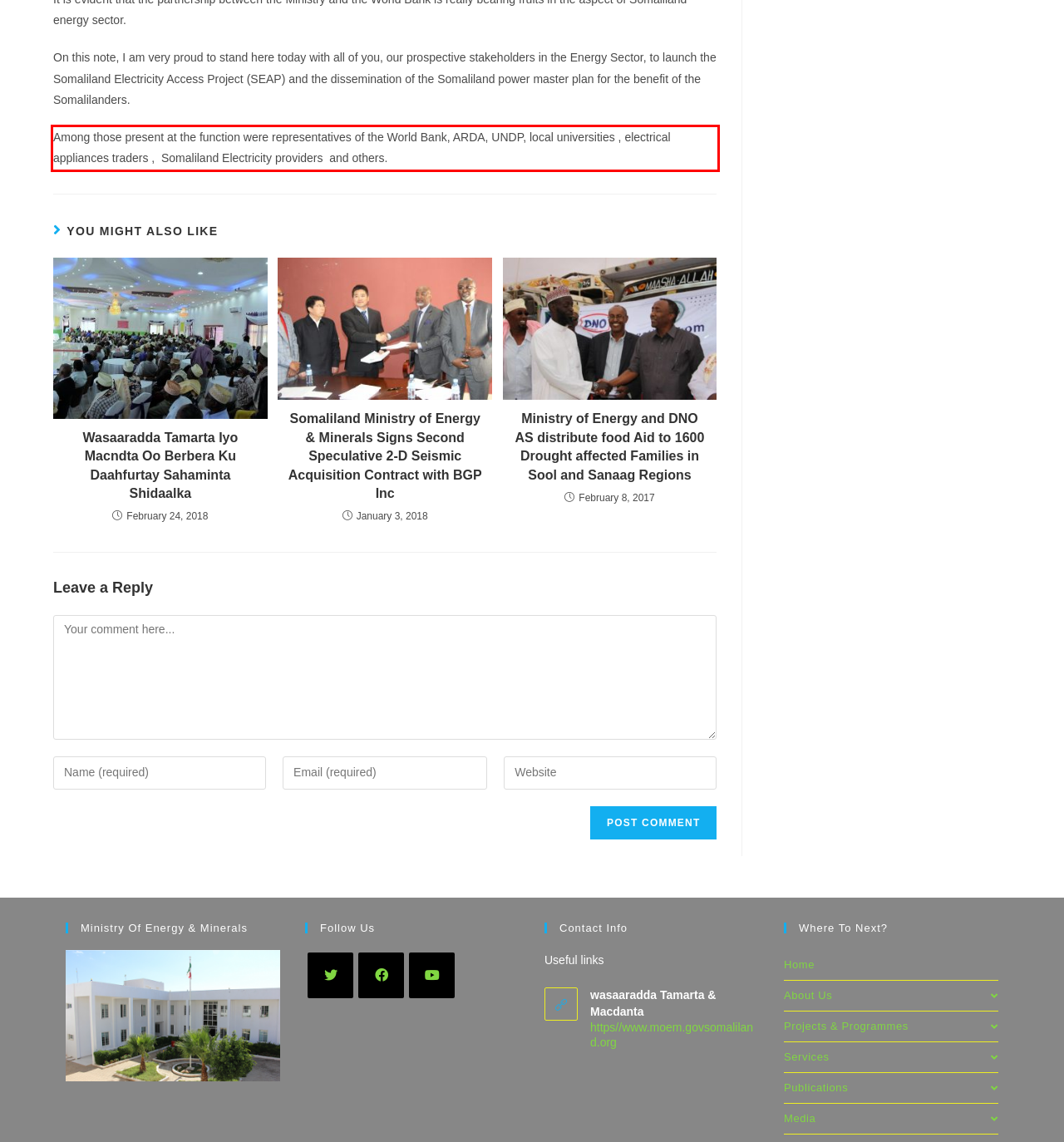Identify the text within the red bounding box on the webpage screenshot and generate the extracted text content.

Among those present at the function were representatives of the World Bank, ARDA, UNDP, local universities , electrical appliances traders , Somaliland Electricity providers and others.